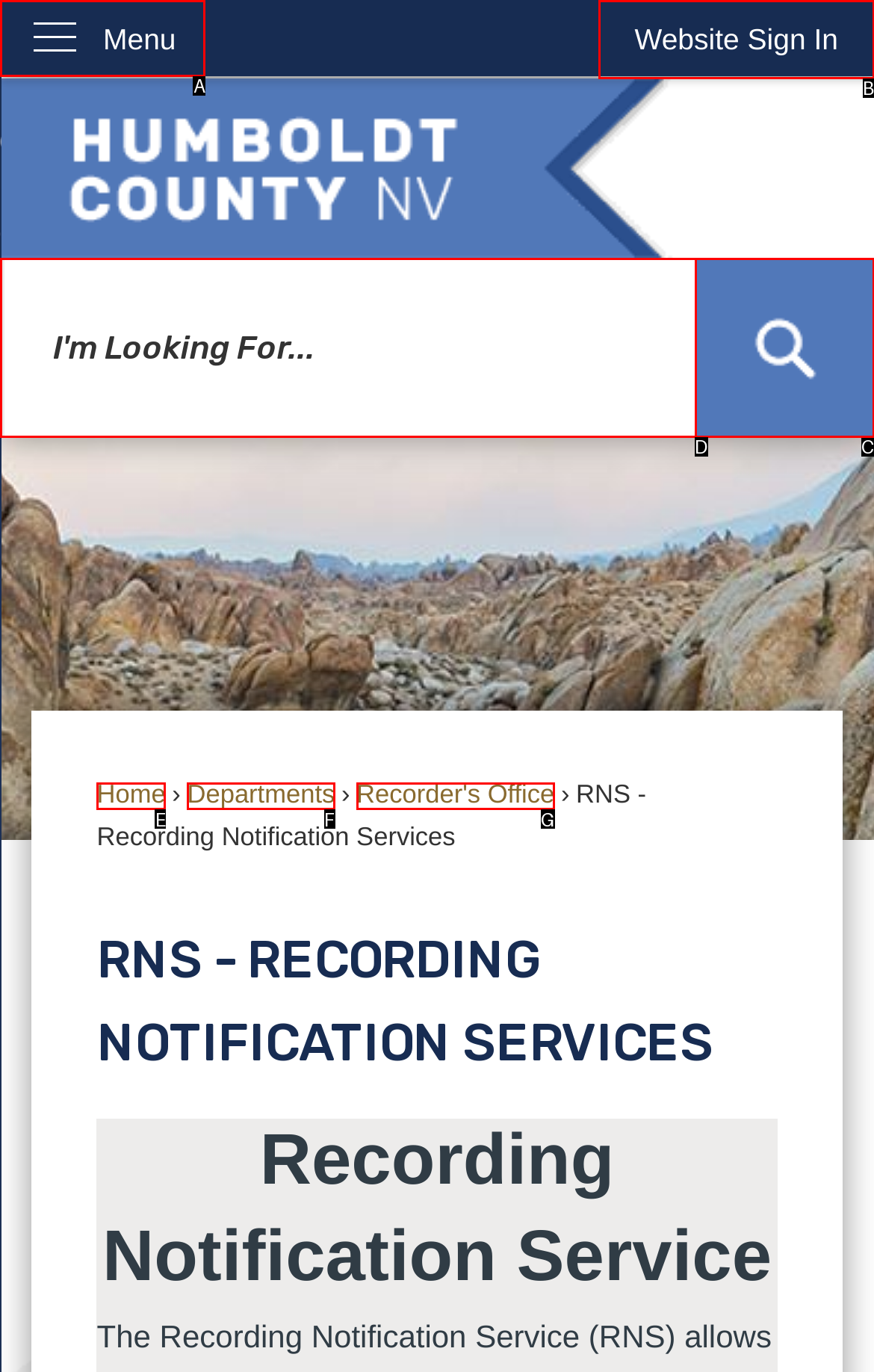Select the letter that corresponds to the UI element described as: Menu
Answer by providing the letter from the given choices.

A